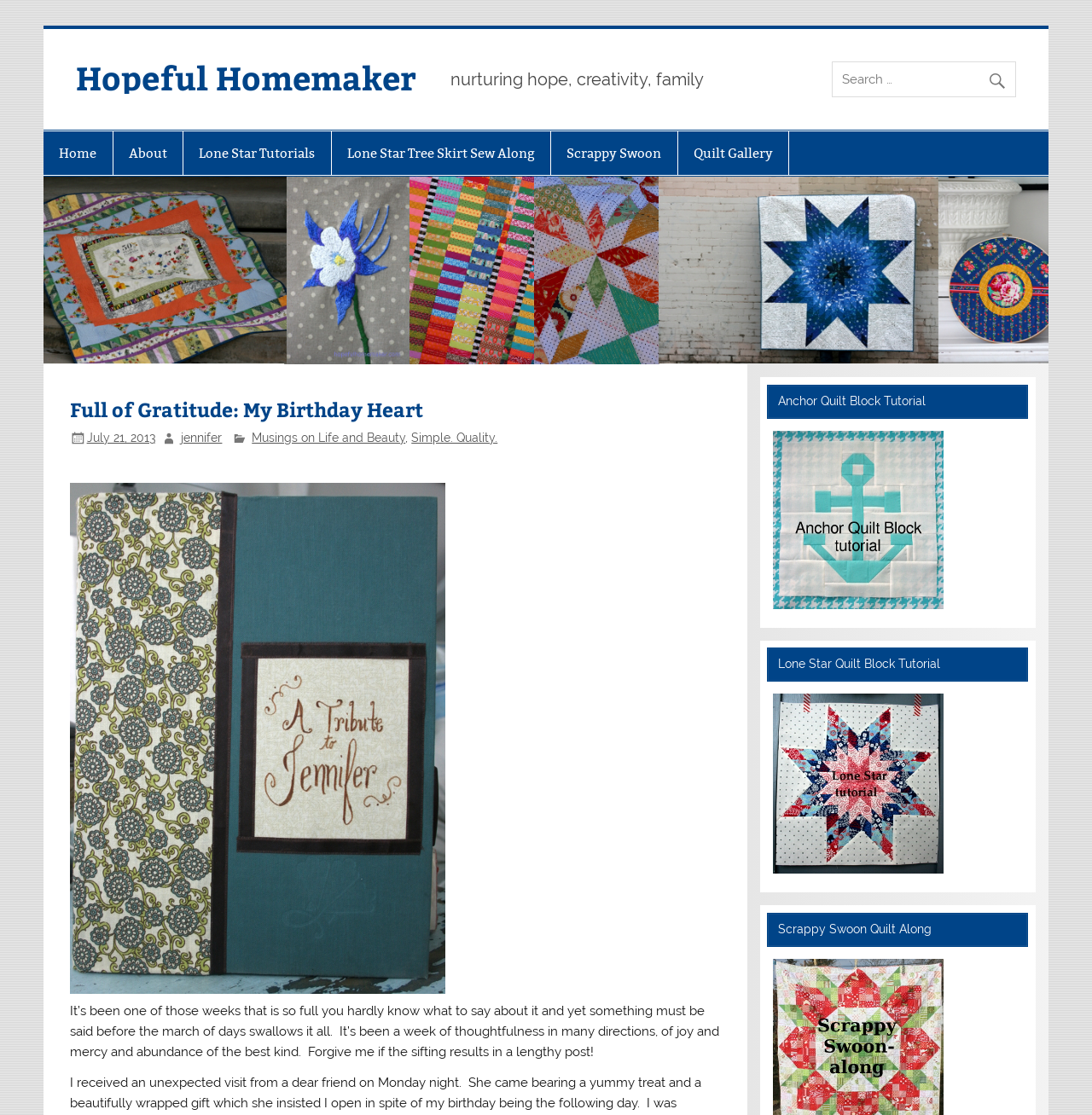What is the name of the website?
Based on the image, give a one-word or short phrase answer.

Hopeful Homemaker